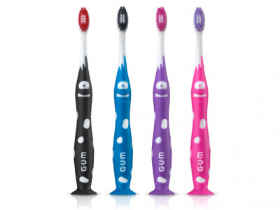What is the purpose of the toothbrushes?
Look at the webpage screenshot and answer the question with a detailed explanation.

The caption explains that the toothbrushes are designed to make oral hygiene engaging for children, implying that their purpose is to encourage kids to maintain their dental hygiene in a fun and appealing way.